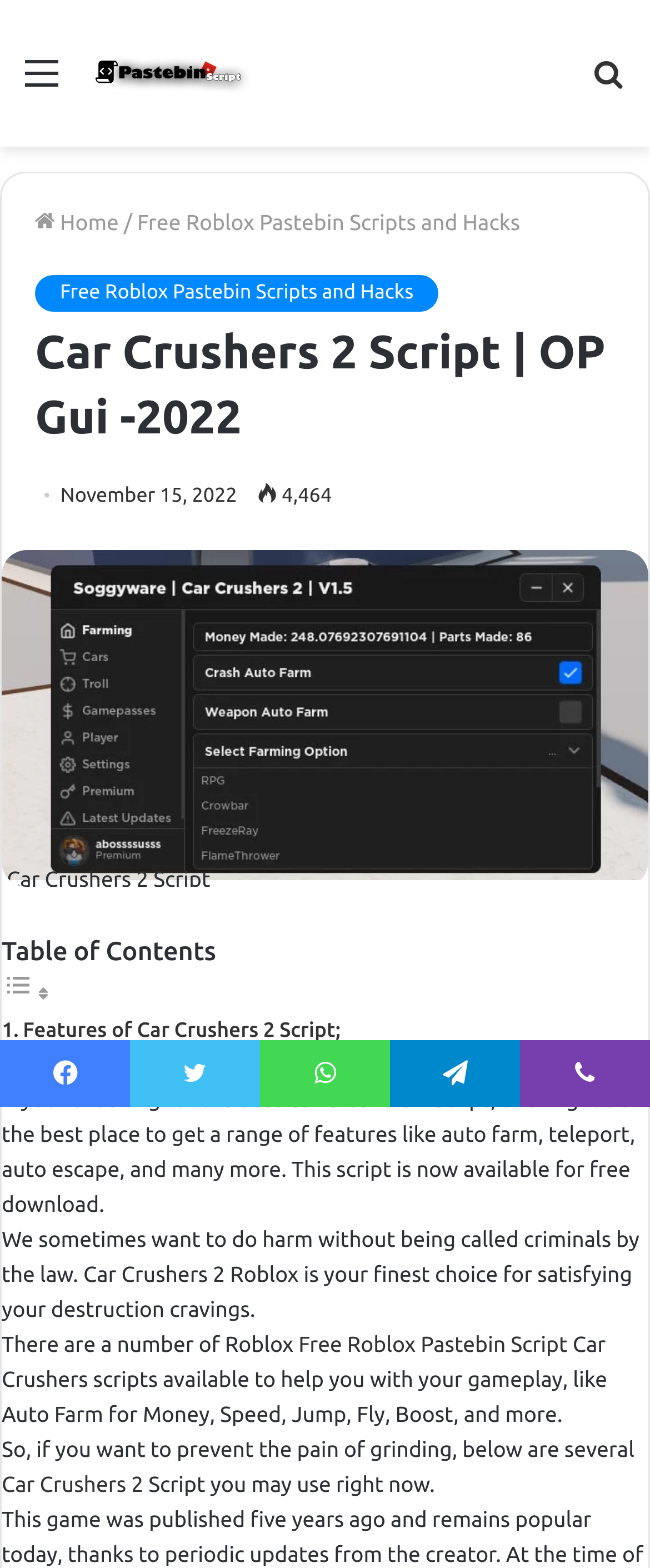What features does the Car Crushers 2 Script offer?
Using the details from the image, give an elaborate explanation to answer the question.

The webpage mentions that the Car Crushers 2 Script offers a range of features, including auto farm, teleport, auto escape, and many more. This information can be found in the first paragraph of the webpage.